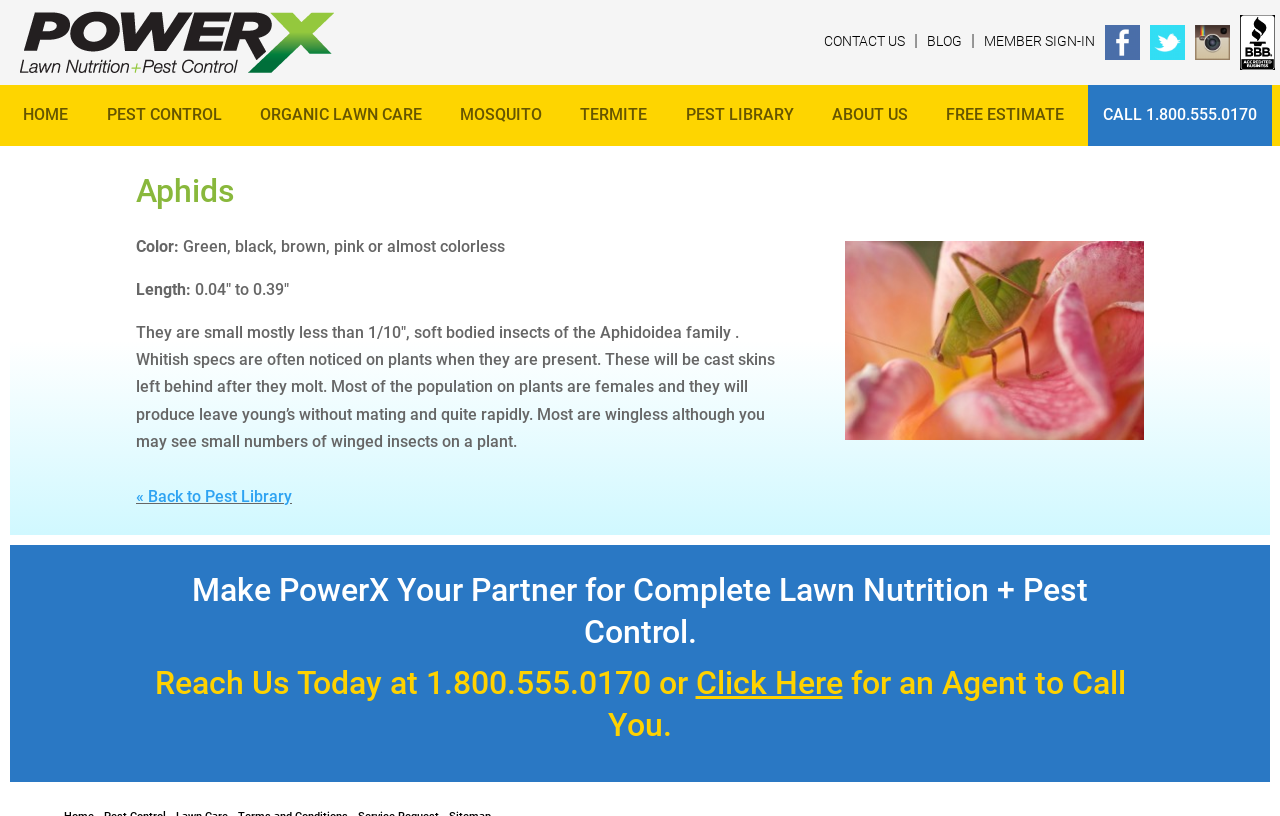Explain the webpage in detail, including its primary components.

The webpage is about aphids, a type of insect, and is part of the PowerX website. At the top left, there is a logo image and a link. To the right of the logo, there are several links, including "CONTACT US", "BLOG", "MEMBER SIGN-IN", and social media links with corresponding images. 

Below the top section, there is a navigation menu with links to different pages, including "HOME", "PEST CONTROL", "ORGANIC LAWN CARE", "MOSQUITO", "TERMITE", "PEST LIBRARY", "ABOUT US", "FREE ESTIMATE", and "CALL 1.800.555.0170".

The main content of the page is an article about aphids. It starts with a heading "Aphids" and provides information about their color, length, and physical characteristics. The text also describes their behavior, such as molting and rapid reproduction. 

There is an image on the right side of the article, and at the bottom, there are two headings. The first one promotes PowerX as a partner for lawn nutrition and pest control, and the second one encourages visitors to reach out to PowerX through a phone number or a link to request a call back.